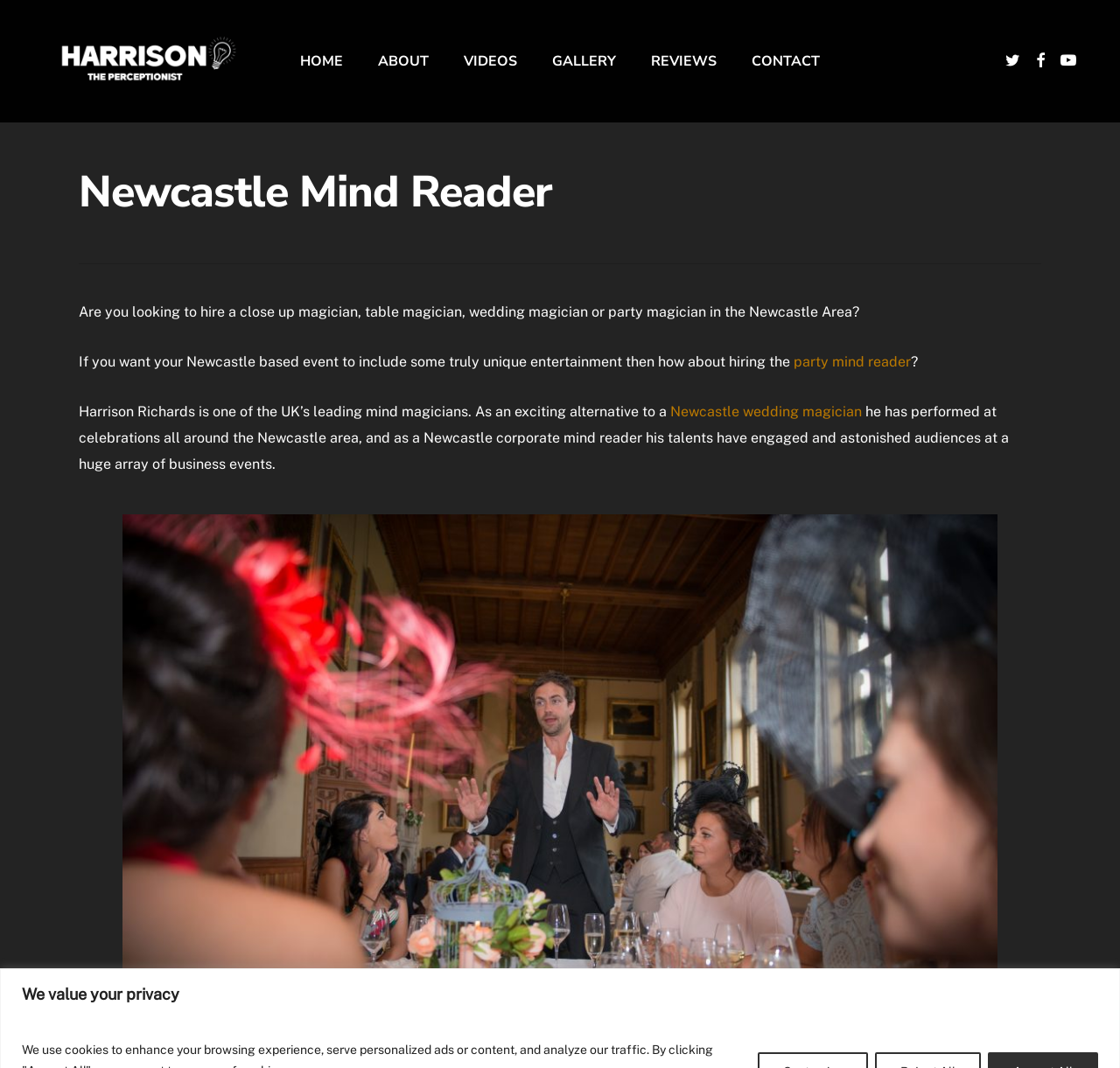Identify the bounding box coordinates for the element that needs to be clicked to fulfill this instruction: "Contact through the CONTACT link". Provide the coordinates in the format of four float numbers between 0 and 1: [left, top, right, bottom].

[0.671, 0.049, 0.732, 0.066]